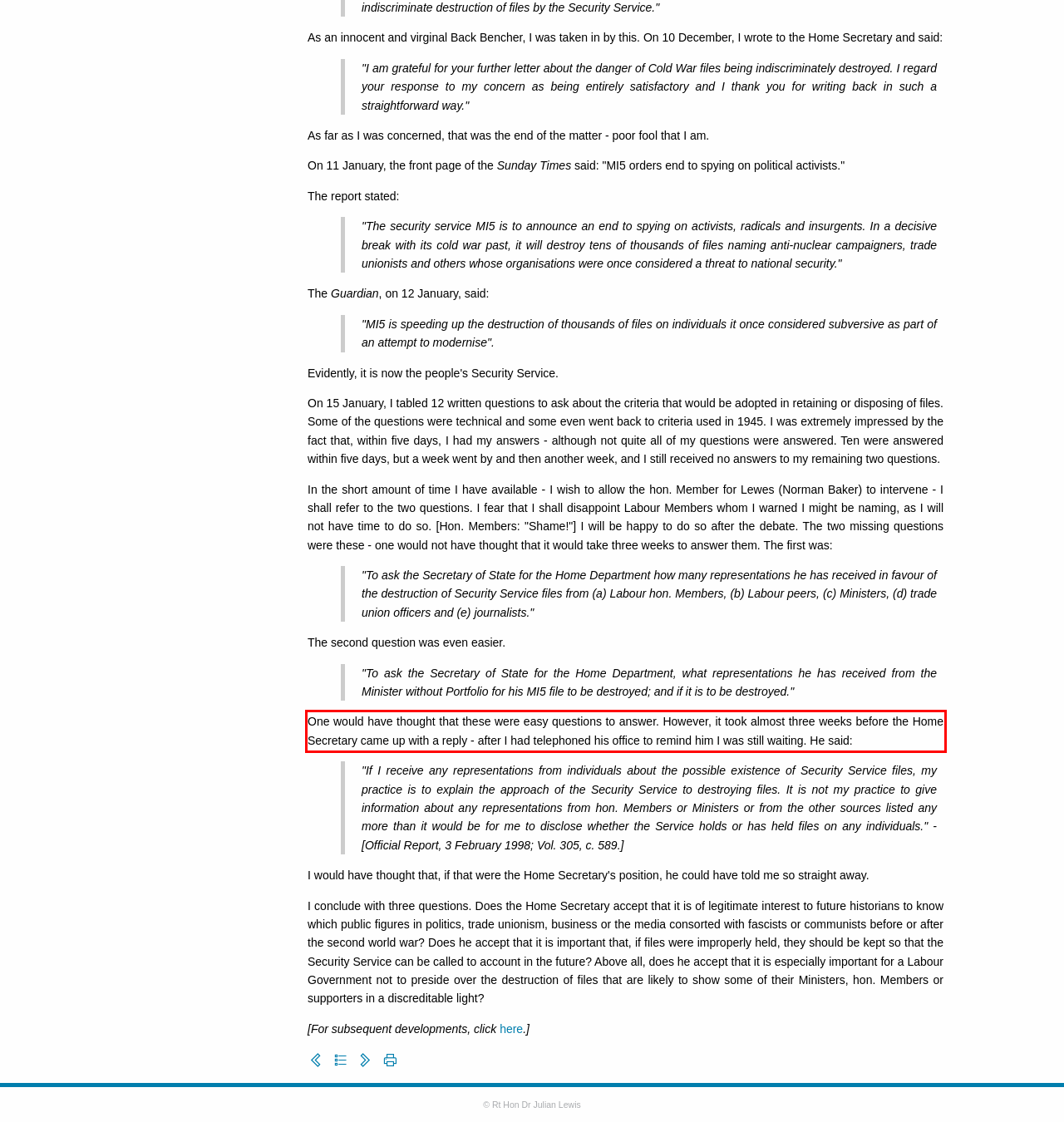You are provided with a screenshot of a webpage that includes a red bounding box. Extract and generate the text content found within the red bounding box.

One would have thought that these were easy questions to answer. However, it took almost three weeks before the Home Secretary came up with a reply - after I had telephoned his office to remind him I was still waiting. He said: